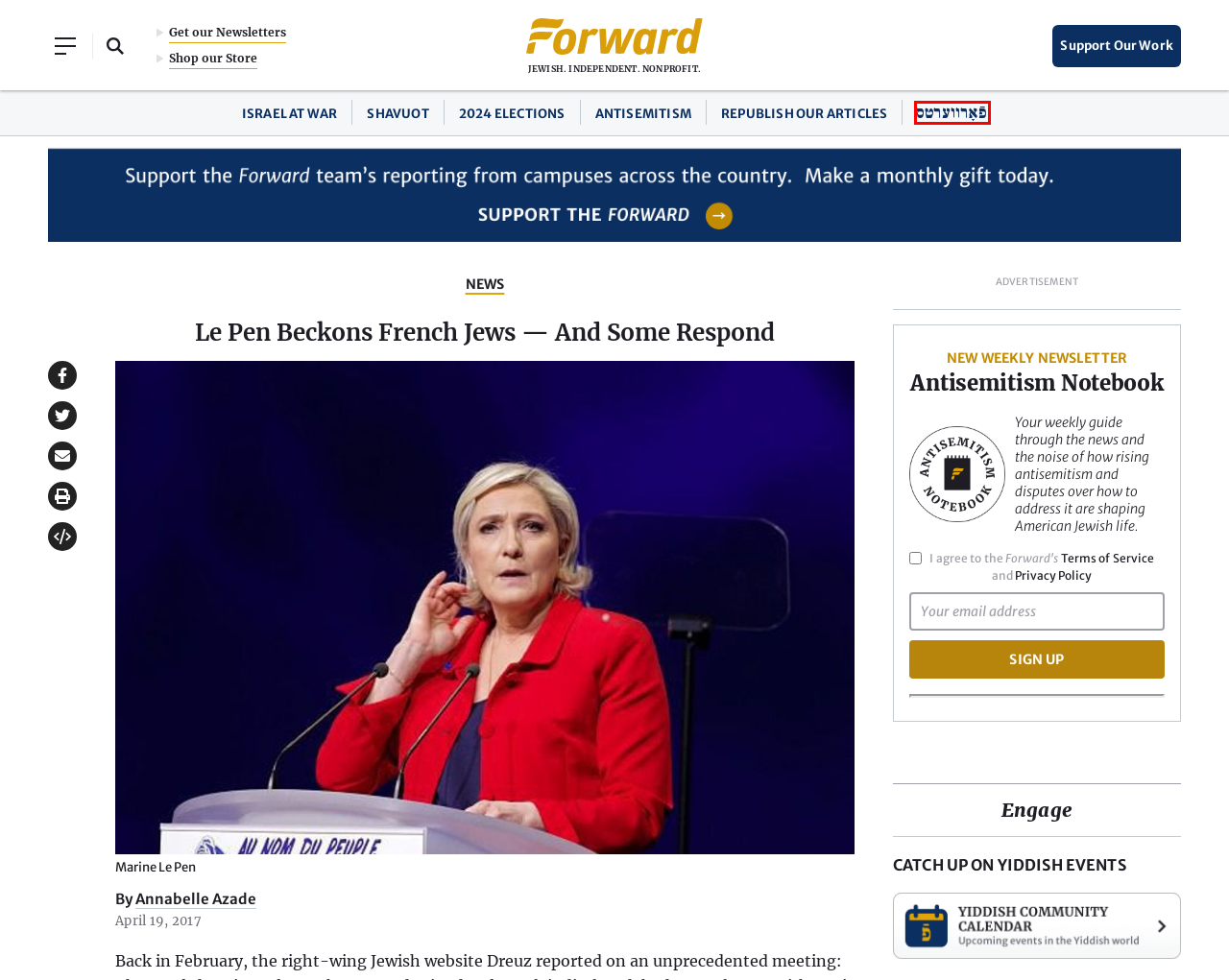You are presented with a screenshot of a webpage containing a red bounding box around an element. Determine which webpage description best describes the new webpage after clicking on the highlighted element. Here are the candidates:
A. Yiddish Community Calendar – The Forward
B. Annabelle Azade – The Forward
C. 2024 elections – The Forward
D. Yiddish – The Forward
E. News | News Stories For and By American Jews
F. Newsletter mailchimp – The Forward
G. Privacy Policy – The Forward
H. 2023 Israel-Hamas War – The Forward

D